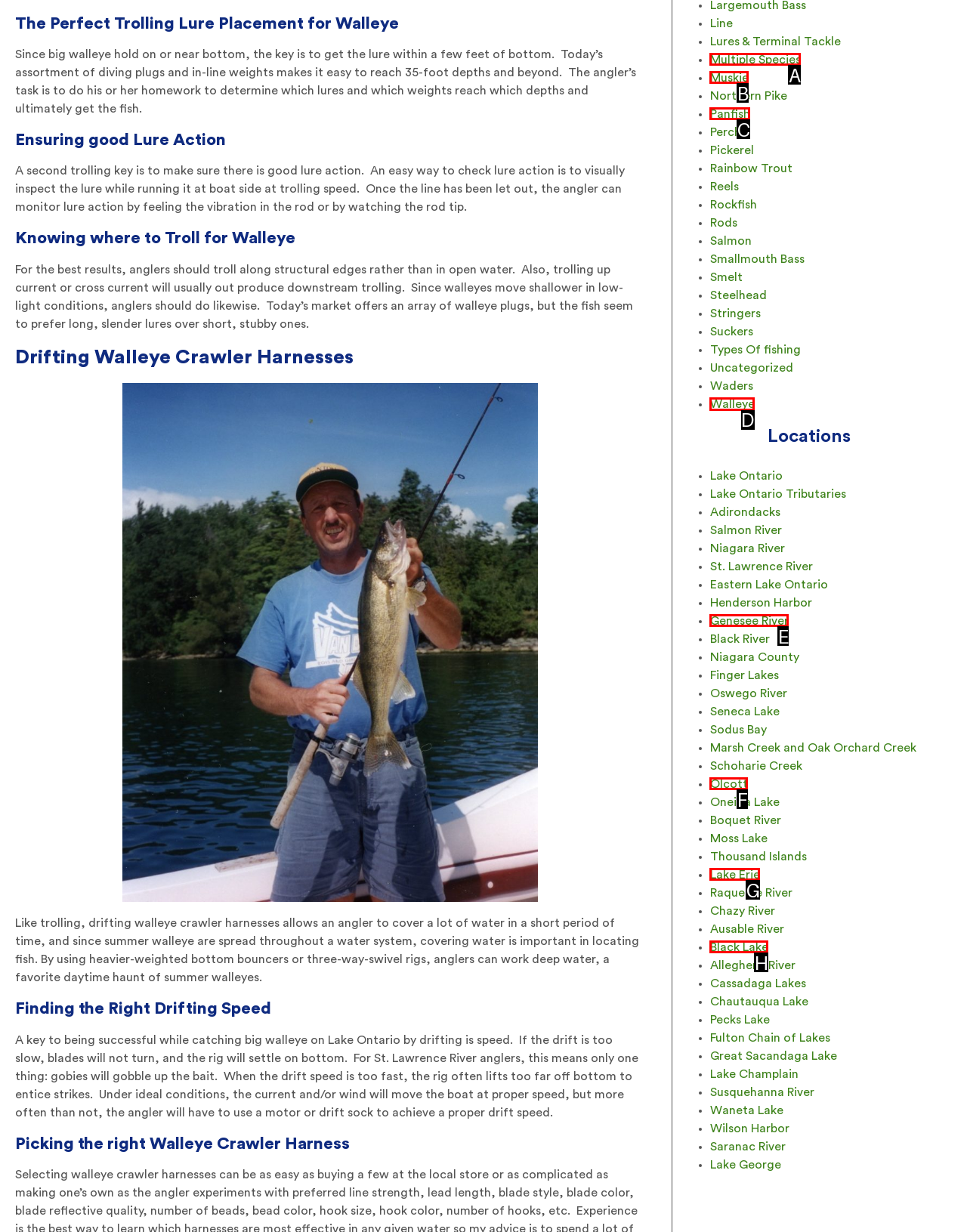Identify the letter of the correct UI element to fulfill the task: Check 'Walleye' link from the given options in the screenshot.

D